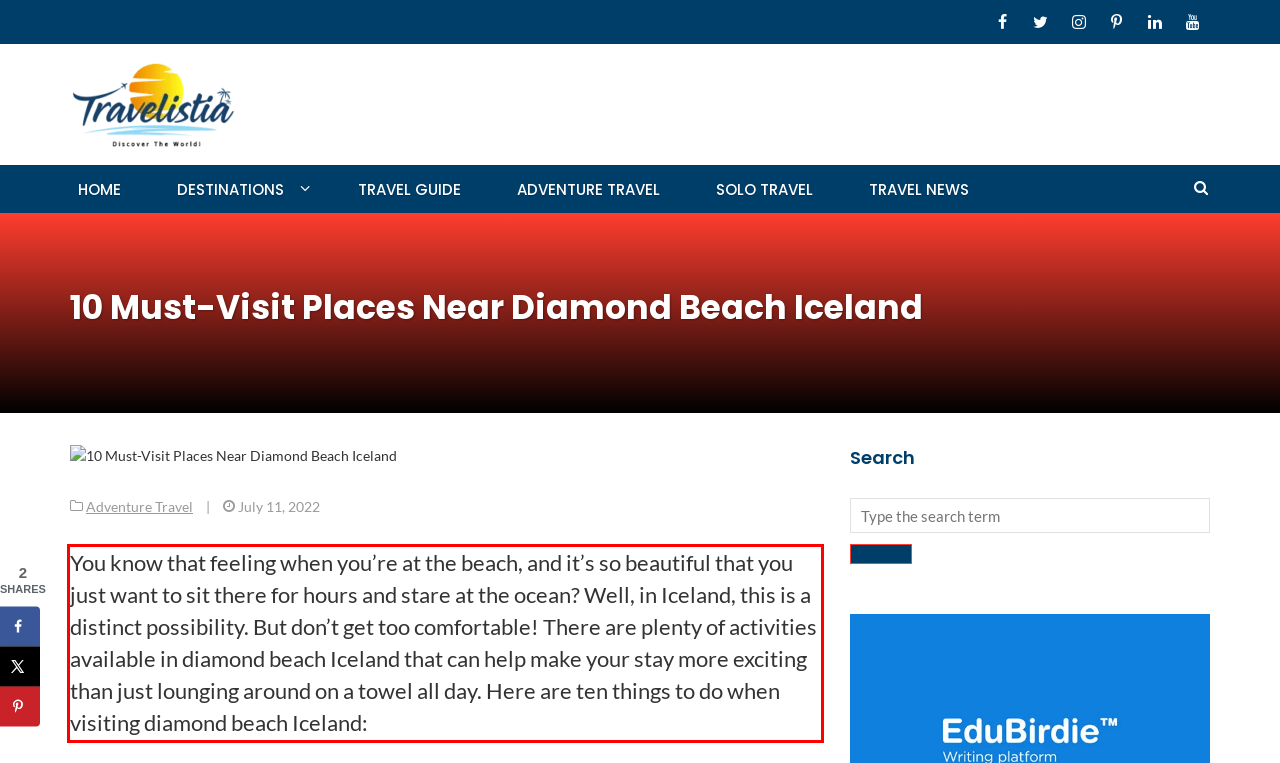You have a screenshot of a webpage where a UI element is enclosed in a red rectangle. Perform OCR to capture the text inside this red rectangle.

You know that feeling when you’re at the beach, and it’s so beautiful that you just want to sit there for hours and stare at the ocean? Well, in Iceland, this is a distinct possibility. But don’t get too comfortable! There are plenty of activities available in diamond beach Iceland that can help make your stay more exciting than just lounging around on a towel all day. Here are ten things to do when visiting diamond beach Iceland: